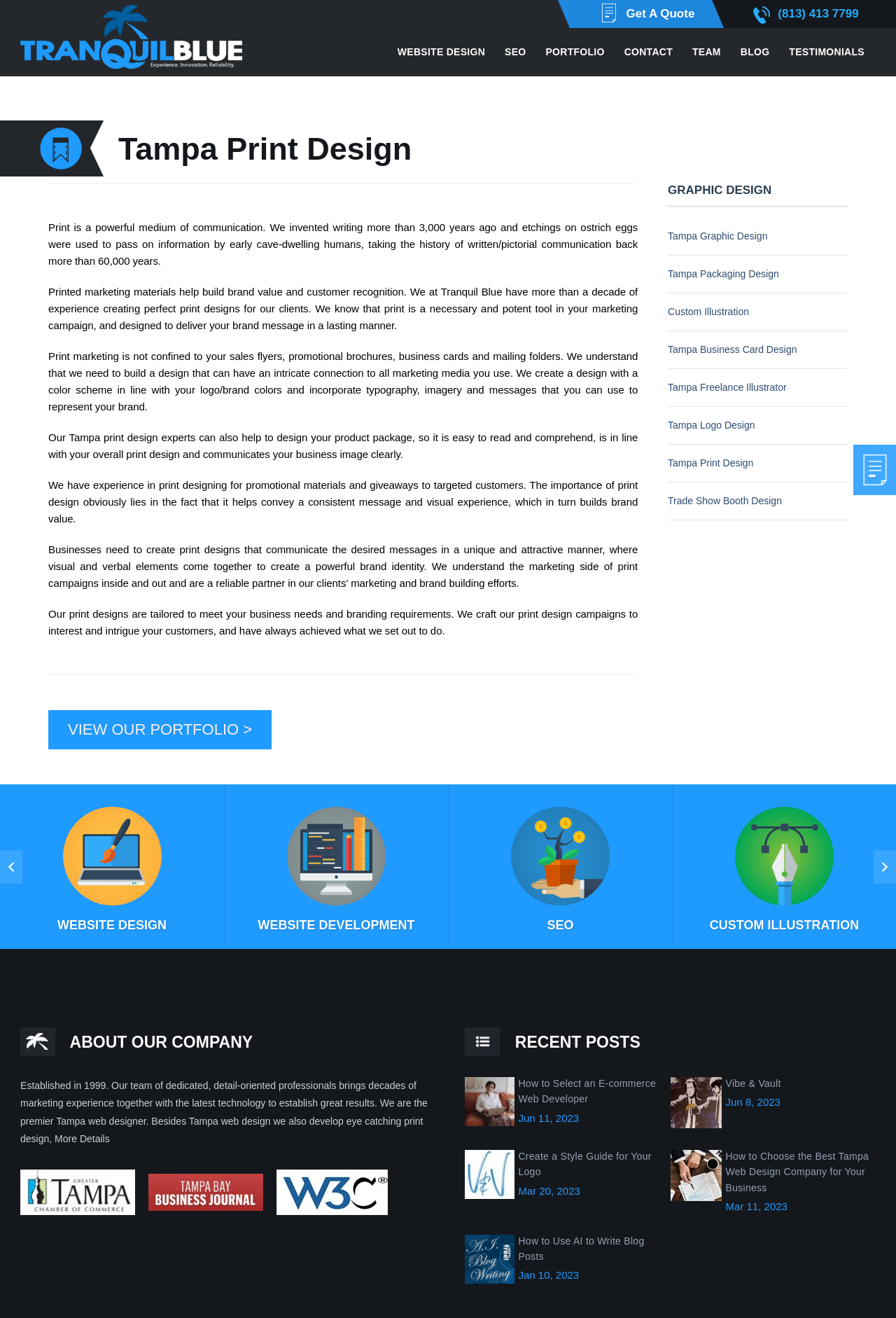Identify the bounding box coordinates of the region that should be clicked to execute the following instruction: "Get a quote".

[0.623, 0.0, 0.831, 0.021]